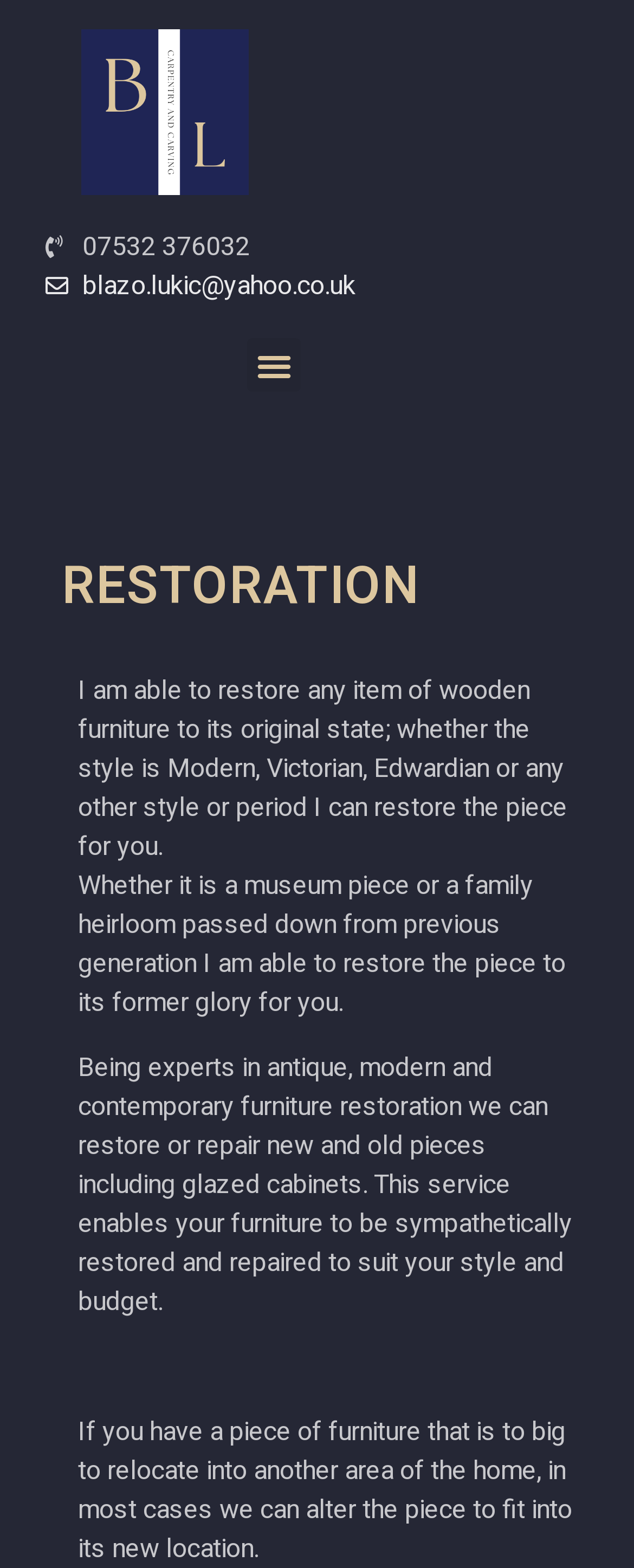Write an extensive caption that covers every aspect of the webpage.

The webpage is about BL Carpentry and Carving's restoration services. At the top left, there is a phone number "07532 376032" and an email address "blazo.lukic@yahoo.co.uk" to the right of it. Below these contact details, there is a menu toggle button. 

The main content of the webpage is divided into sections, with a prominent heading "RESTORATION" at the top. Below the heading, there are three paragraphs of text that describe the restoration services offered. The first paragraph explains that the service can restore any item of wooden furniture to its original state, regardless of style or period. The second paragraph mentions that the service can restore museum pieces or family heirlooms to their former glory. The third paragraph highlights the expertise in antique, modern, and contemporary furniture restoration, including glazed cabinets, and that the service can sympathetically restore and repair furniture to suit the customer's style and budget.